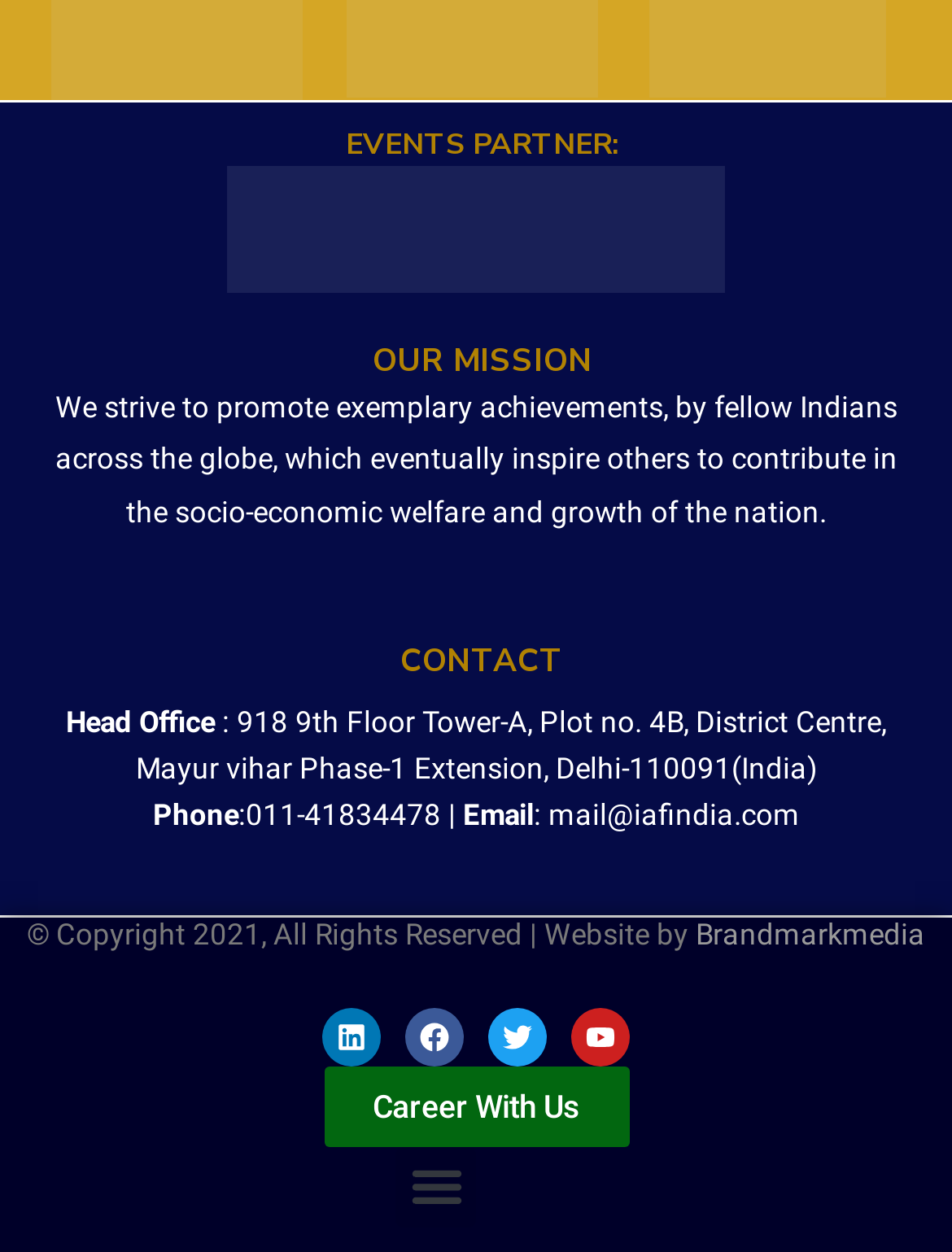Extract the bounding box for the UI element that matches this description: "Career With Us".

[0.34, 0.851, 0.66, 0.916]